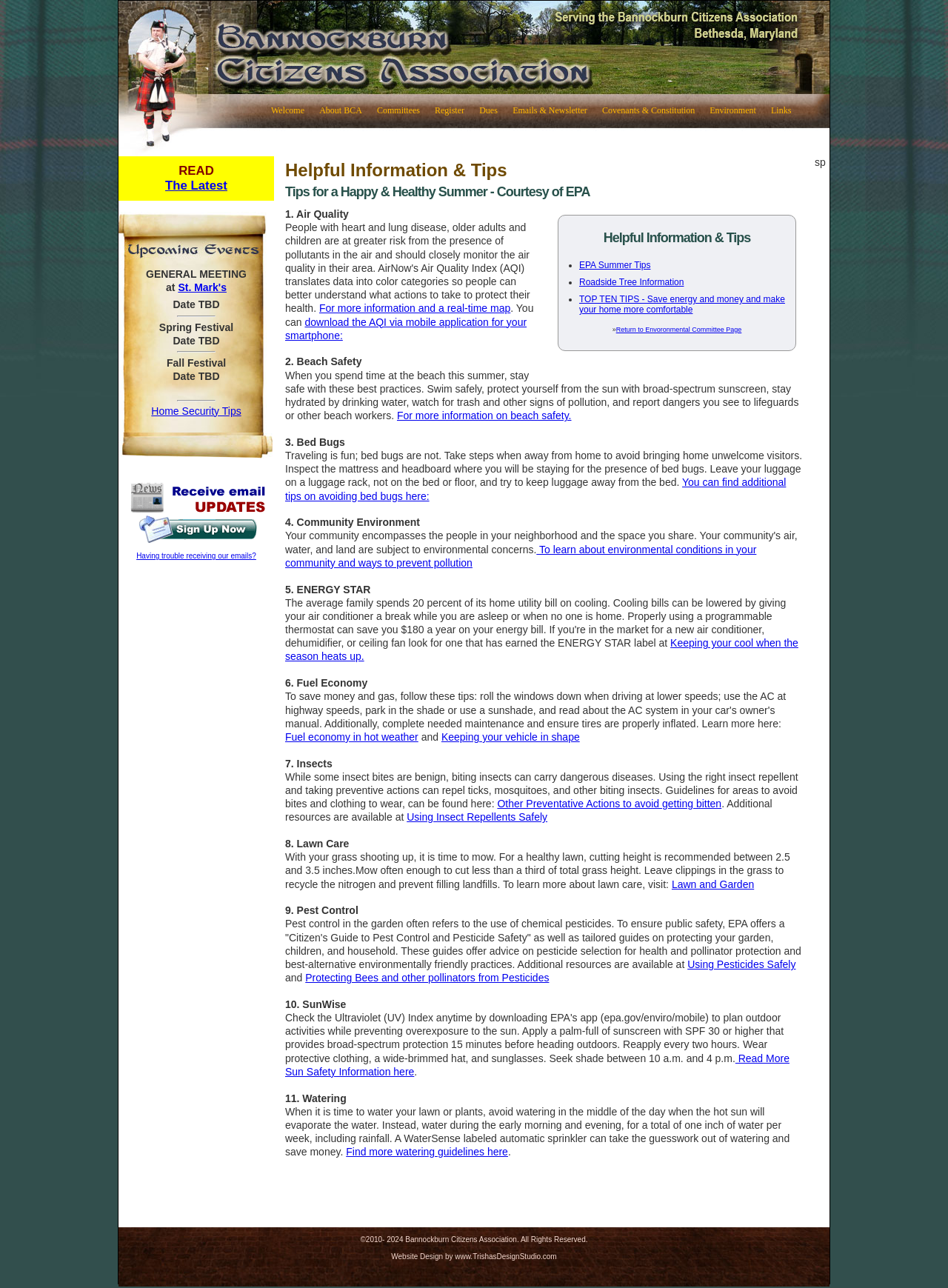Please find the bounding box for the UI element described by: "EPA Summer Tips".

[0.611, 0.202, 0.686, 0.21]